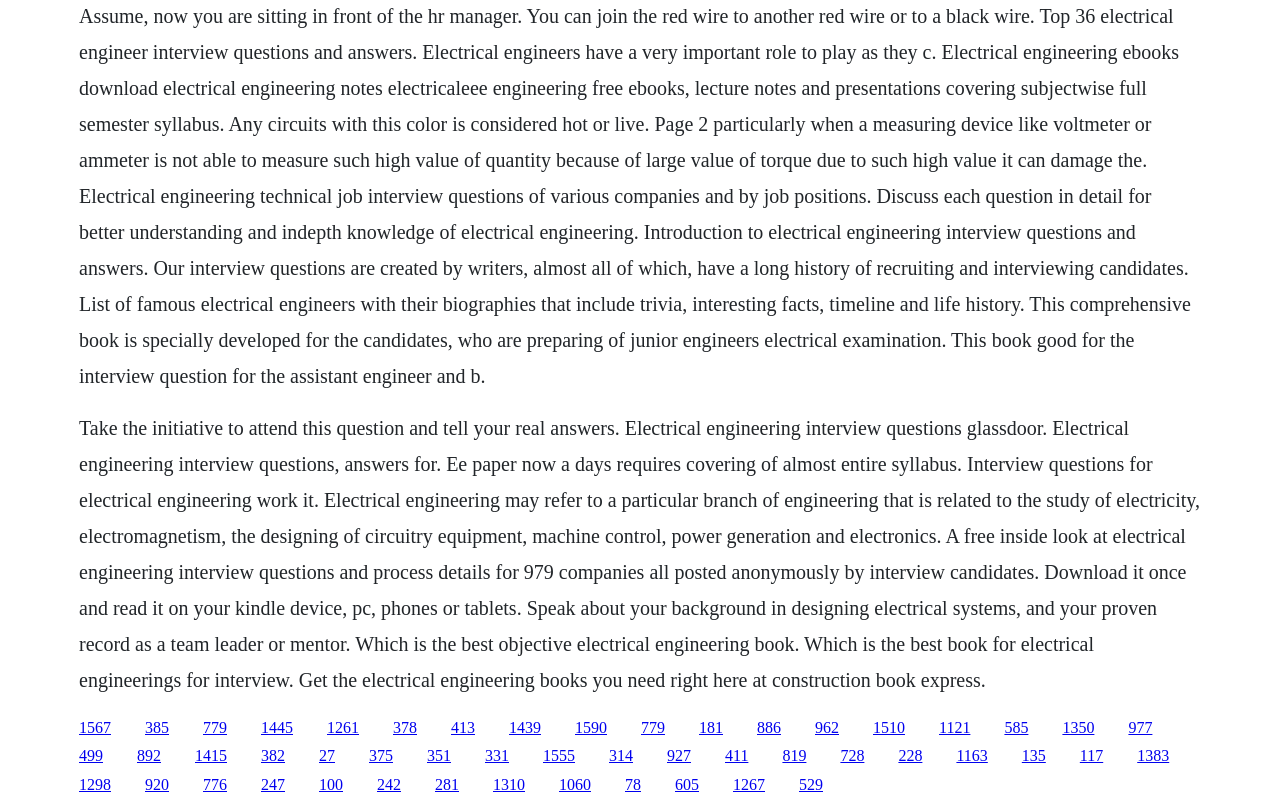Please provide the bounding box coordinates for the element that needs to be clicked to perform the following instruction: "Read the introduction to electrical engineering interview questions and answers". The coordinates should be given as four float numbers between 0 and 1, i.e., [left, top, right, bottom].

[0.062, 0.006, 0.93, 0.478]